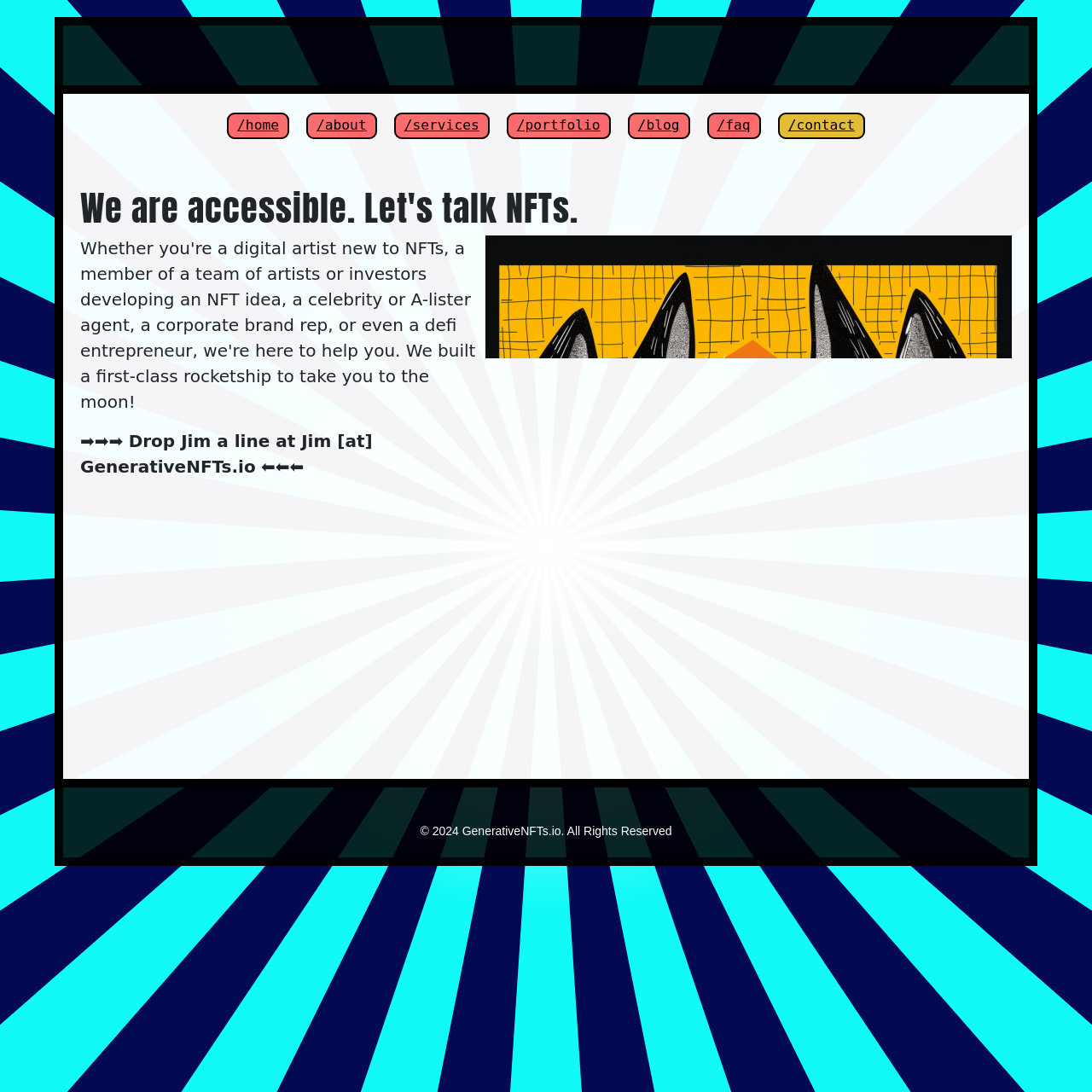Identify the first-level heading on the webpage and generate its text content.

We are accessible. Let's talk NFTs.